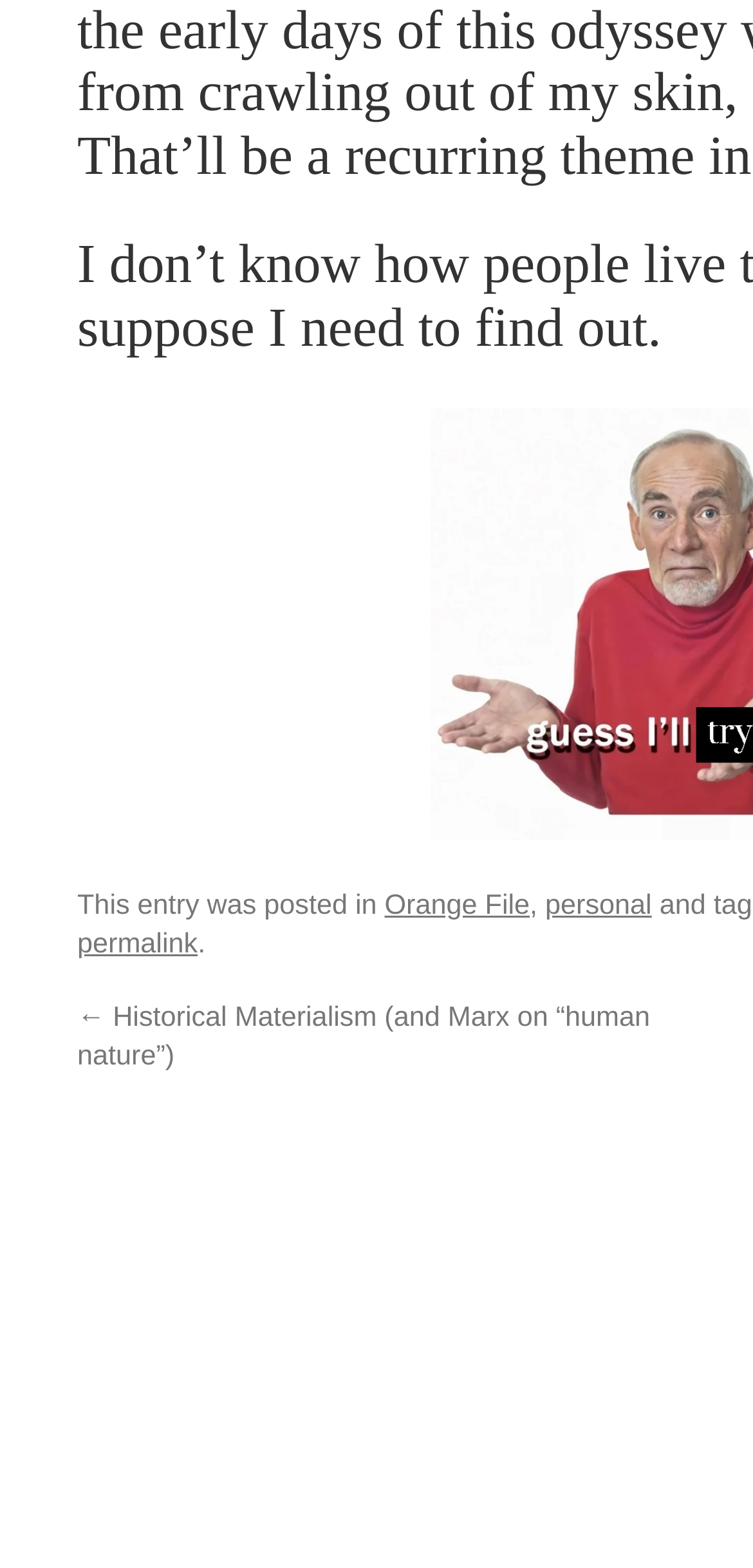Locate the UI element described by permalink in the provided webpage screenshot. Return the bounding box coordinates in the format (top-left x, top-left y, bottom-right x, bottom-right y), ensuring all values are between 0 and 1.

[0.103, 0.592, 0.263, 0.612]